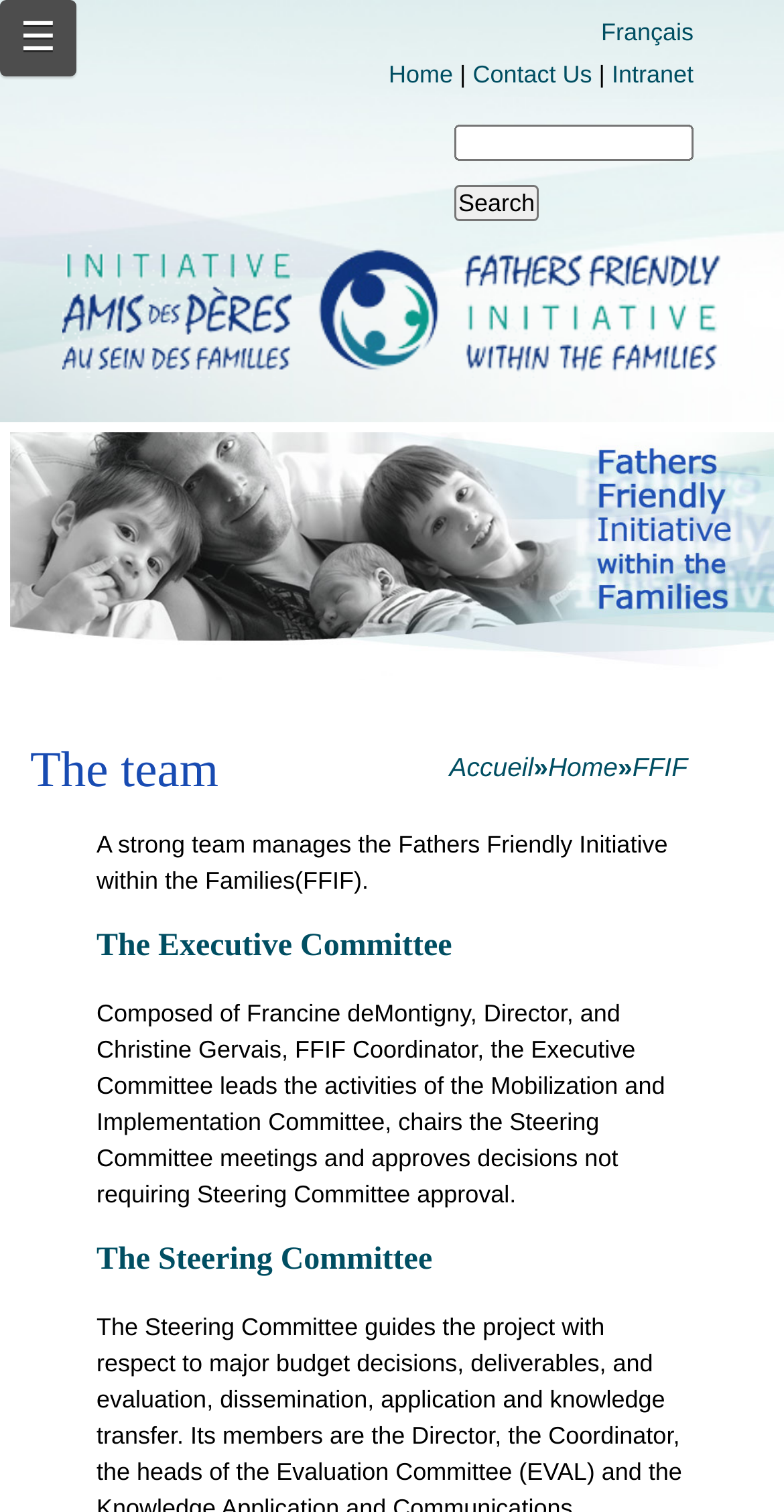Find the bounding box coordinates for the area that must be clicked to perform this action: "Go to the Contact Us page".

[0.603, 0.04, 0.755, 0.059]